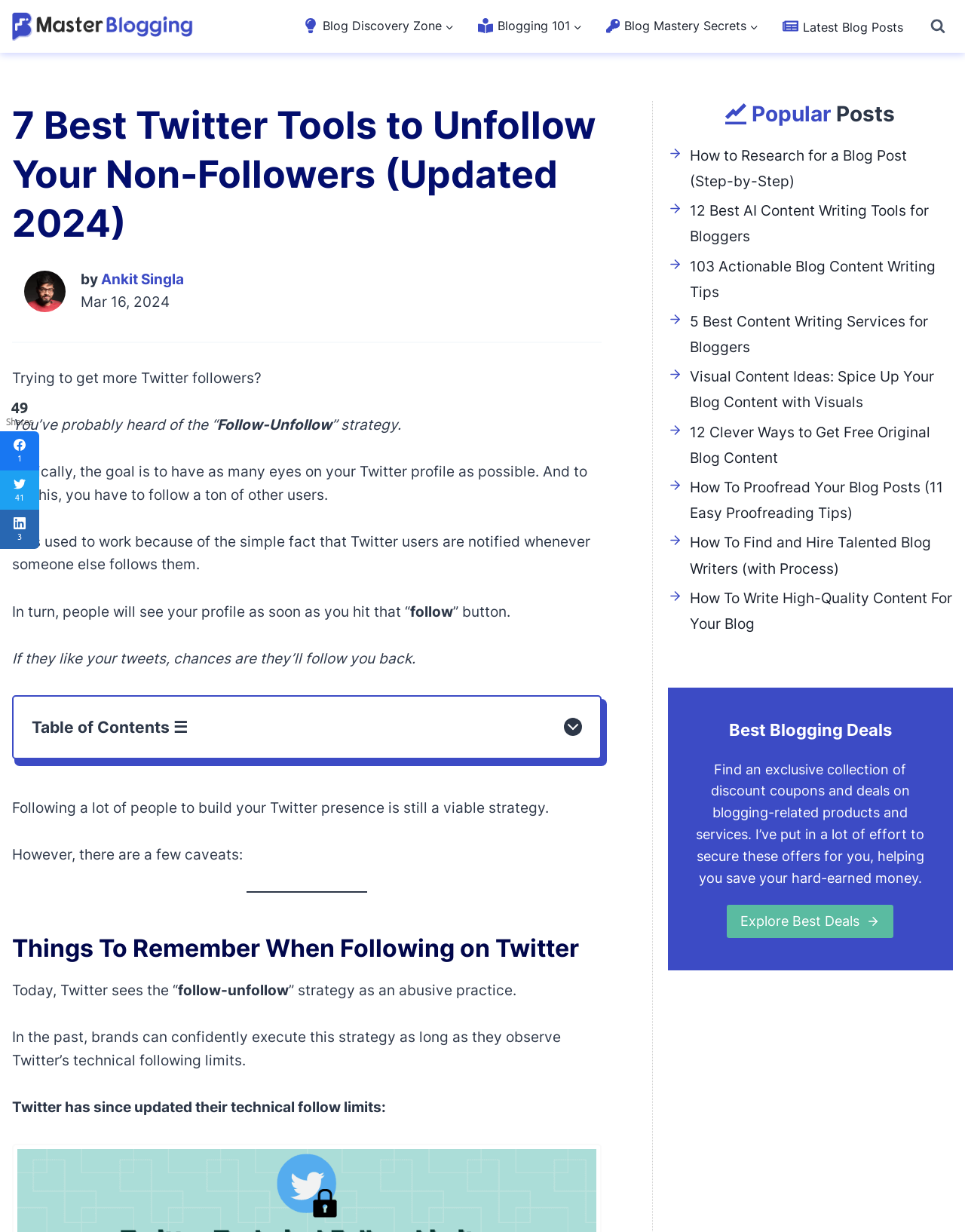Analyze the image and answer the question with as much detail as possible: 
How many popular posts are listed?

On the right-hand side of the webpage, there are seven popular posts listed, each with a link to the corresponding article.